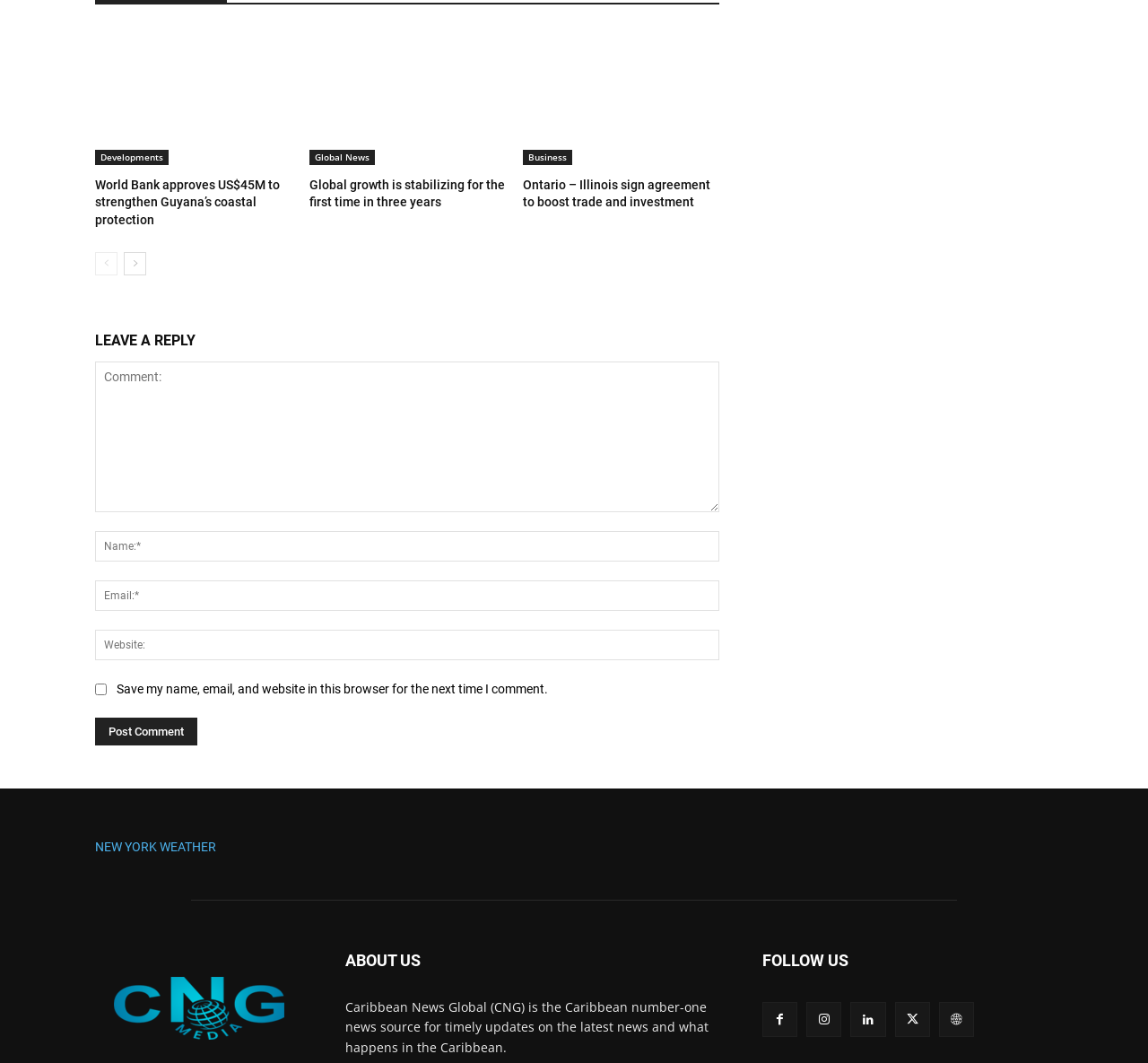Respond with a single word or phrase to the following question:
What is the category of the news 'World Bank approves US$45M to strengthen Guyana’s coastal protection'?

Developments